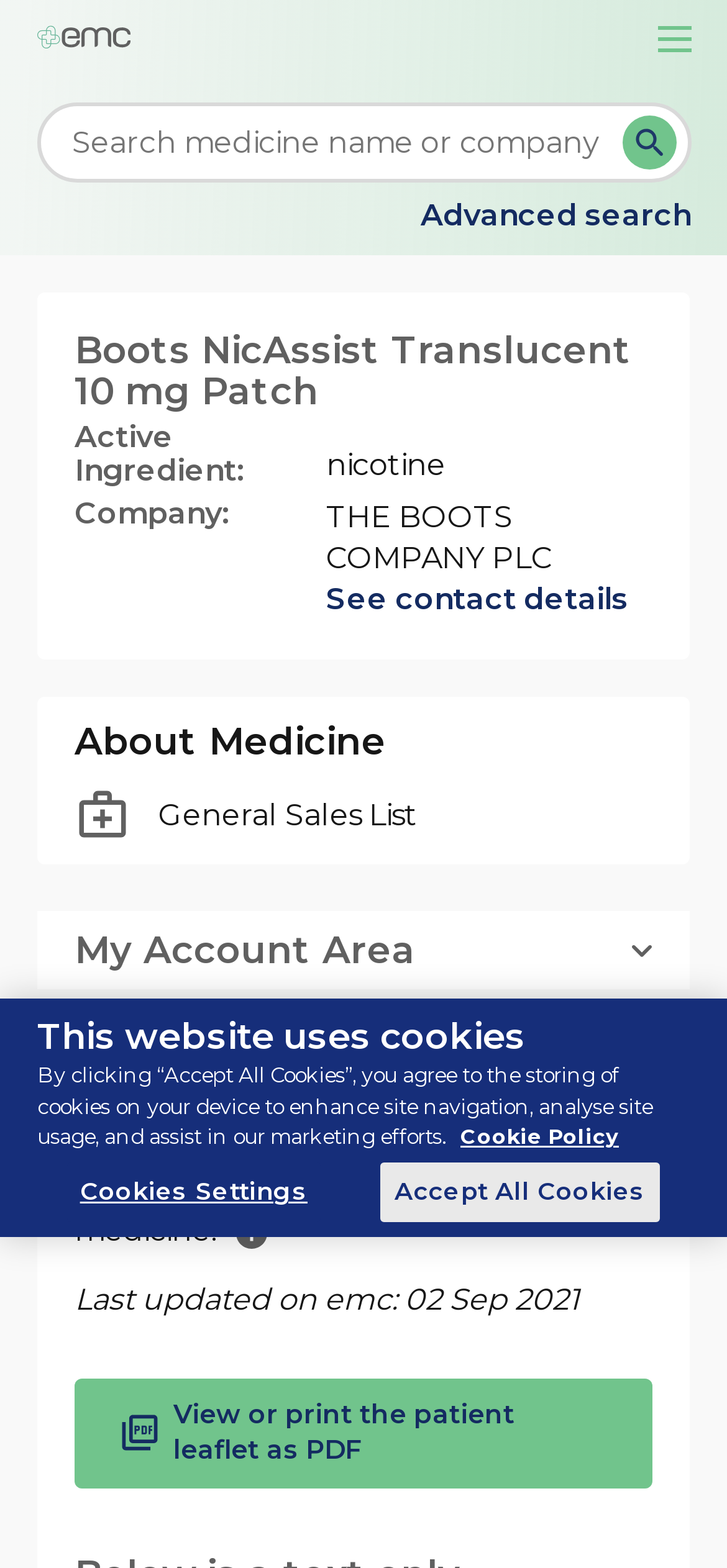Consider the image and give a detailed and elaborate answer to the question: 
What is the company that produces Boots NicAssist Translucent 10 mg Patch?

The company that produces Boots NicAssist Translucent 10 mg Patch can be found in the section 'Company:' which is located below the heading 'Boots NicAssist Translucent 10 mg Patch'. The text 'THE BOOTS COMPANY PLC' is listed as the company.